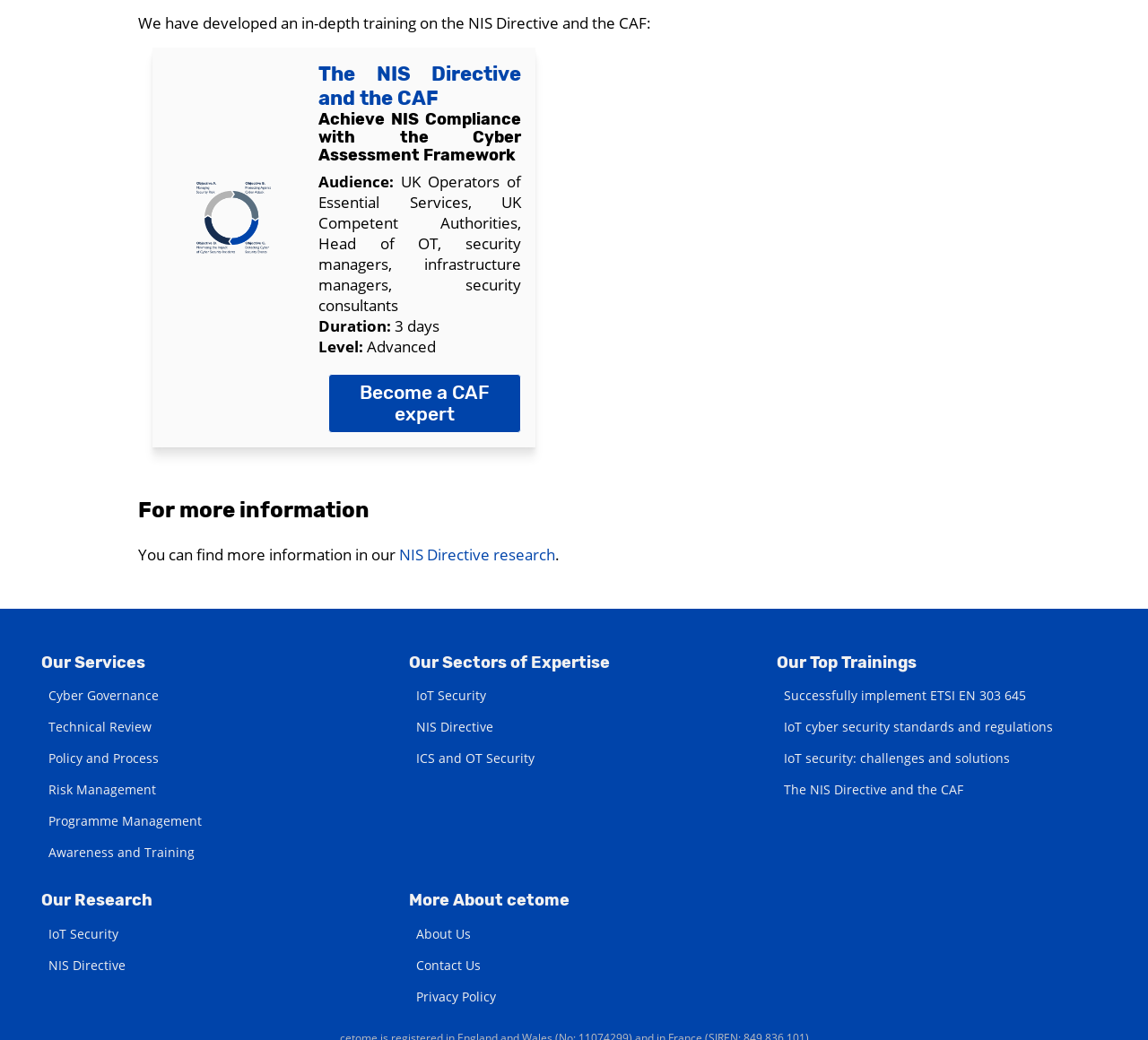What is the topic of the training described on this page?
From the screenshot, provide a brief answer in one word or phrase.

NIS Directive and CAF